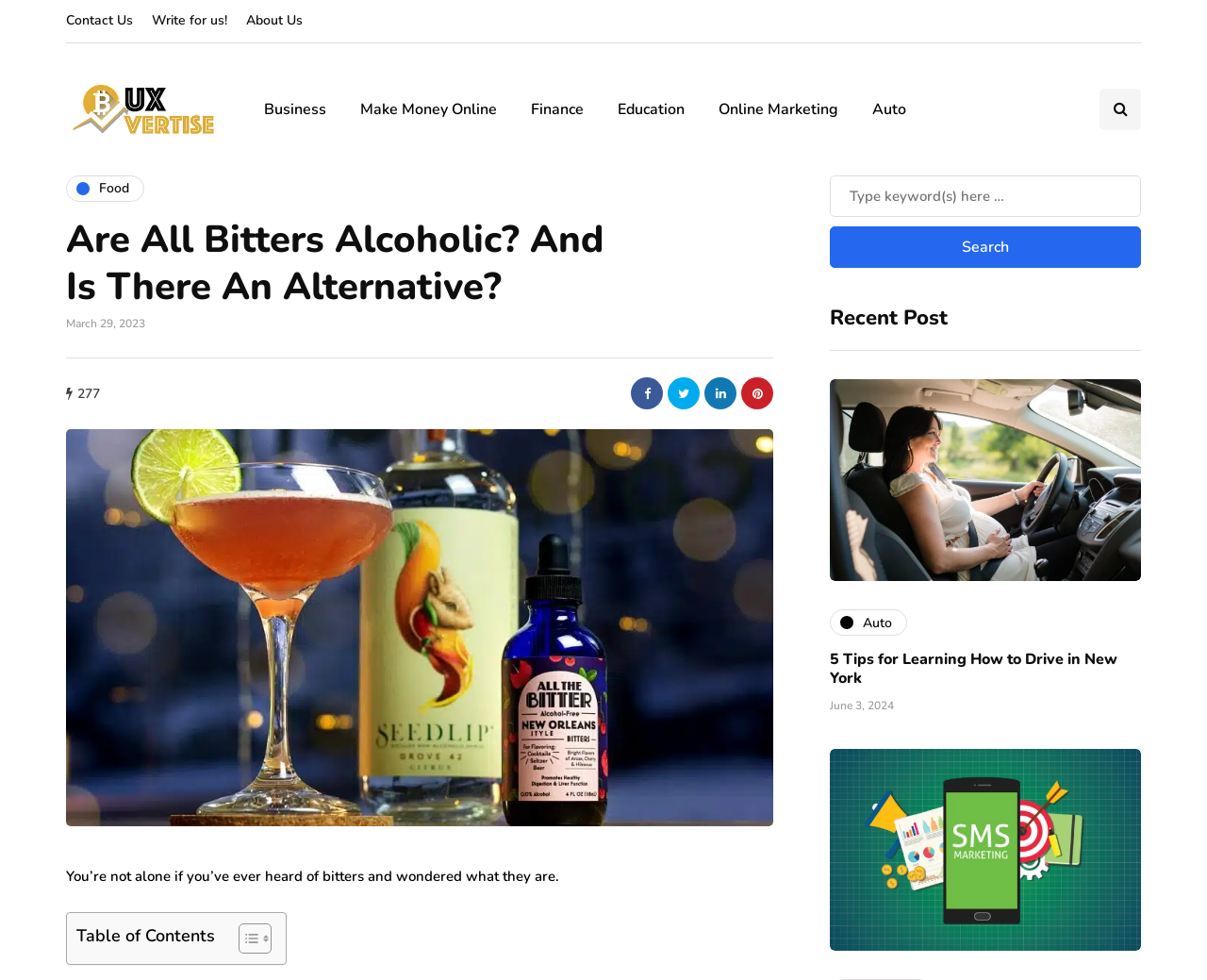What is the purpose of the image at the top of the page?
From the screenshot, provide a brief answer in one word or phrase.

Illustration